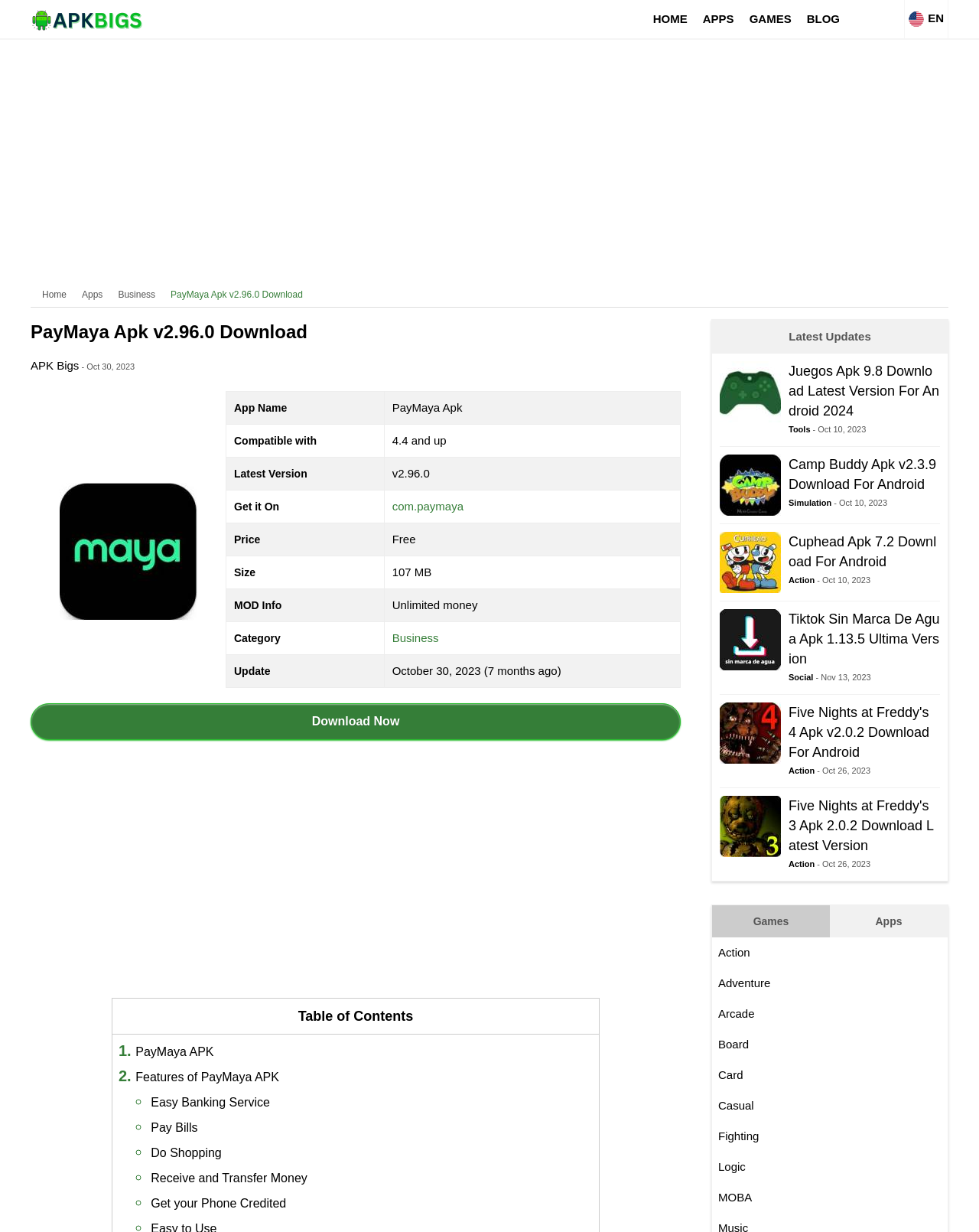Generate a thorough description of the webpage.

This webpage is about PayMaya Apk v2.96.0 Download. At the top, there is a navigation bar with links to "HOME", "APPS", "GAMES", and "BLOG". On the right side of the navigation bar, there is an image of the English language flag and a dropdown menu to select the language. Below the navigation bar, there is a search bar.

The main content of the webpage is divided into two sections. The first section is about the PayMaya Apk v2.96.0 Download, which includes a heading, an image, and a table with information about the app, such as its name, compatible version, latest version, and size. There is also a "Download Now" button.

The second section is a list of articles, each with a heading, an image, and a brief description. The articles are about various APK downloads, including Juegos Apk, Camp Buddy Apk, Cuphead Apk, Tiktok Sin Marca De Agua Apk, Five Nights at Freddy's 4 Apk, and Five Nights at Freddy's 3 Apk. Each article has a link to download the APK.

On the right side of the webpage, there are two advertisements, one above the main content and the other below the list of articles. At the bottom of the webpage, there is a table of contents with links to different sections of the webpage, including "PayMaya APK" and "Features of PayMaya APK".